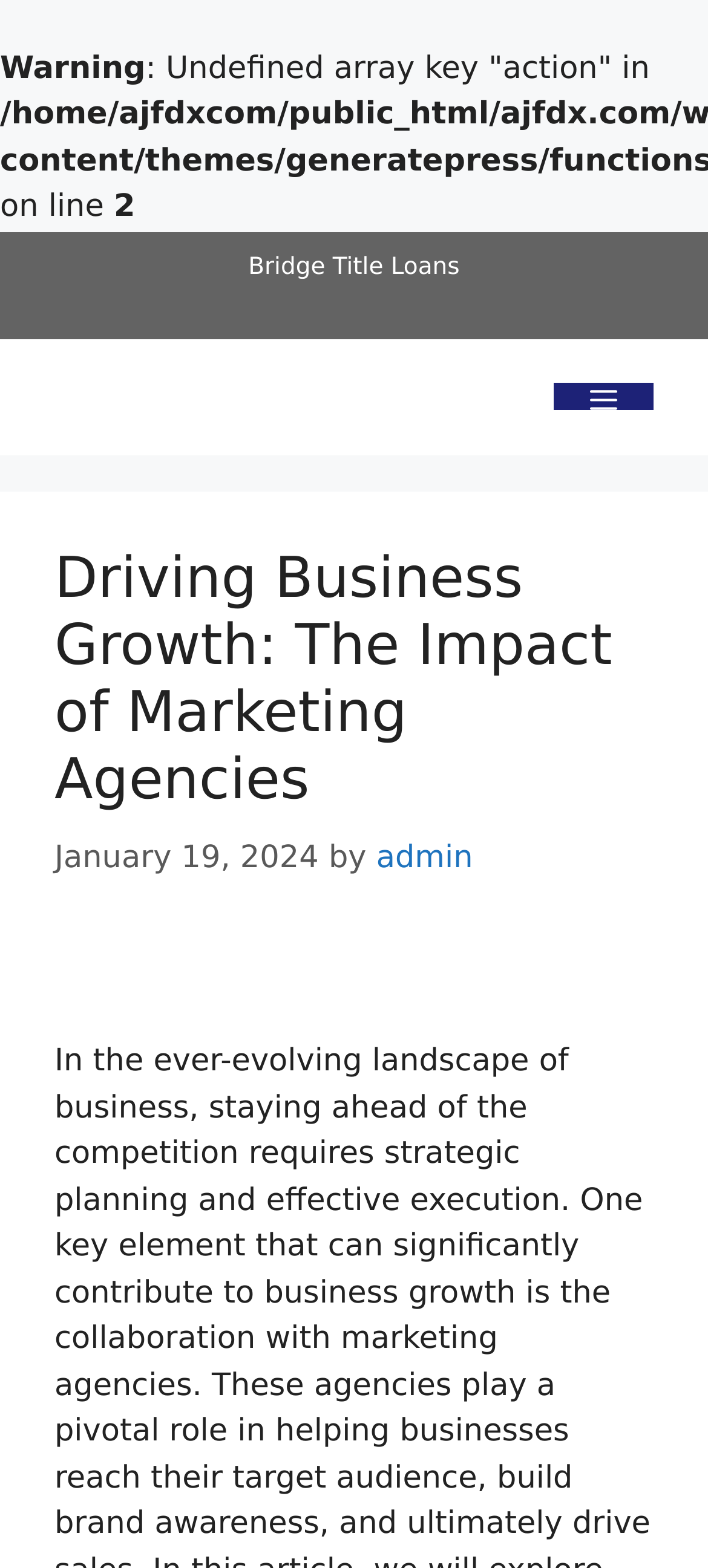What is the title of the content?
Give a detailed response to the question by analyzing the screenshot.

The title of the content is 'Driving Business Growth: The Impact of Marketing Agencies', which is displayed as a heading on the webpage. This title suggests that the content is about the impact of marketing agencies on business growth.